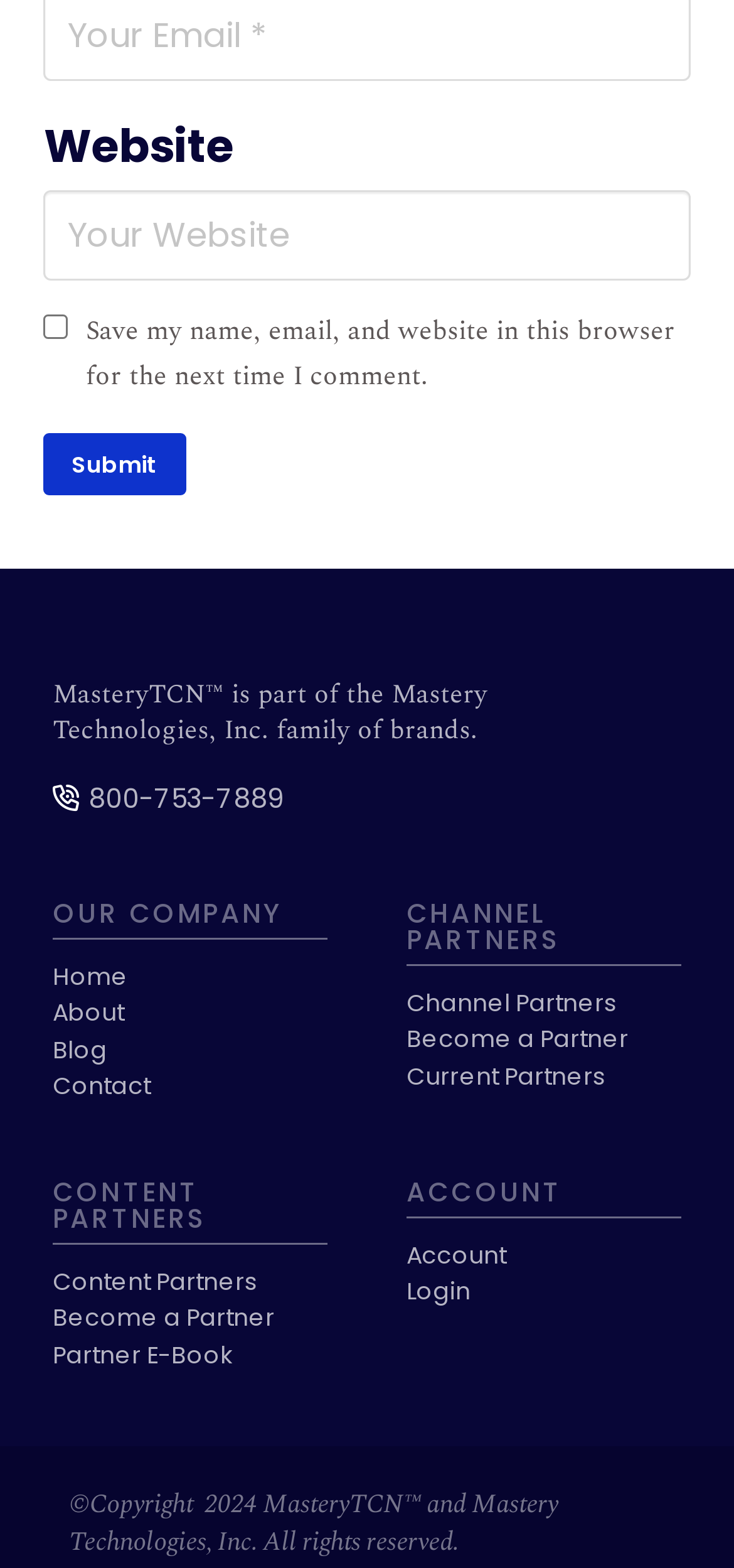Pinpoint the bounding box coordinates of the clickable area needed to execute the instruction: "Call 800-753-7889". The coordinates should be specified as four float numbers between 0 and 1, i.e., [left, top, right, bottom].

[0.072, 0.495, 0.387, 0.524]